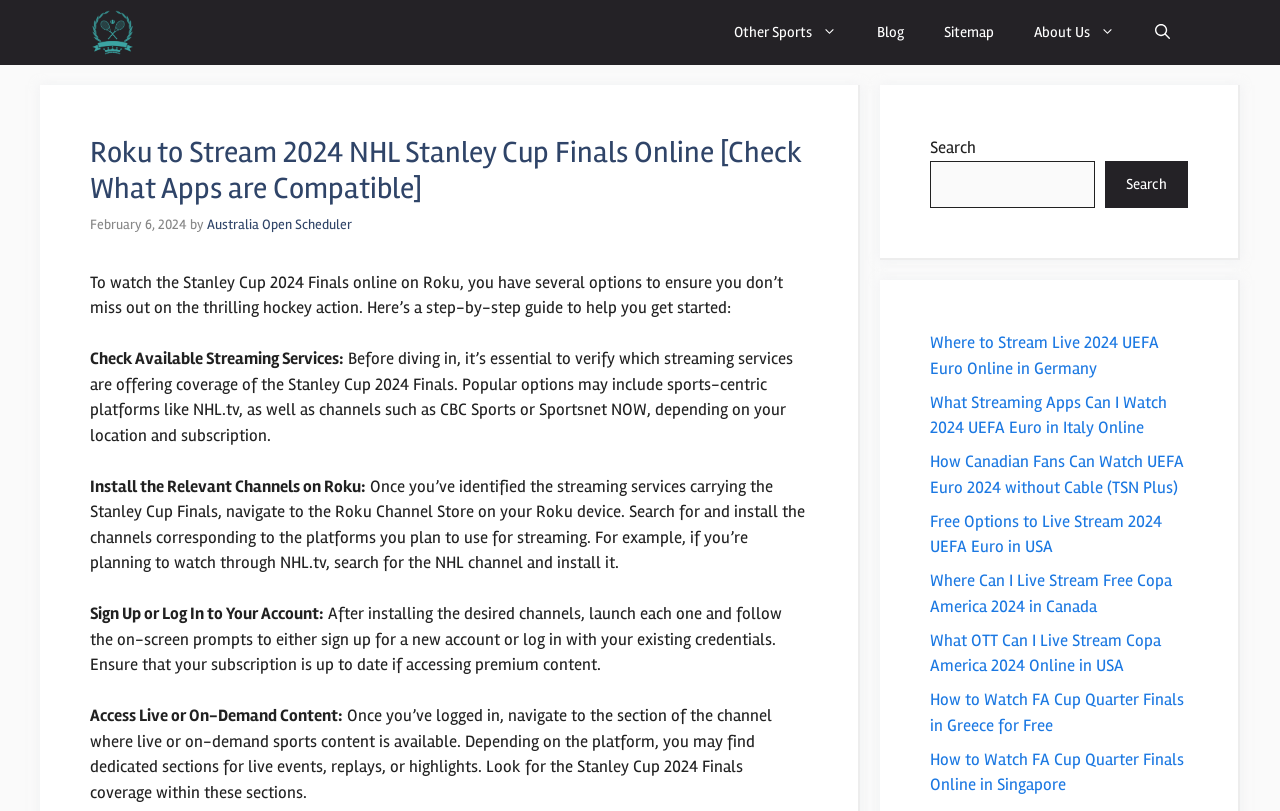Highlight the bounding box coordinates of the element that should be clicked to carry out the following instruction: "Click on the About Us link". The coordinates must be given as four float numbers ranging from 0 to 1, i.e., [left, top, right, bottom].

[0.792, 0.0, 0.887, 0.08]